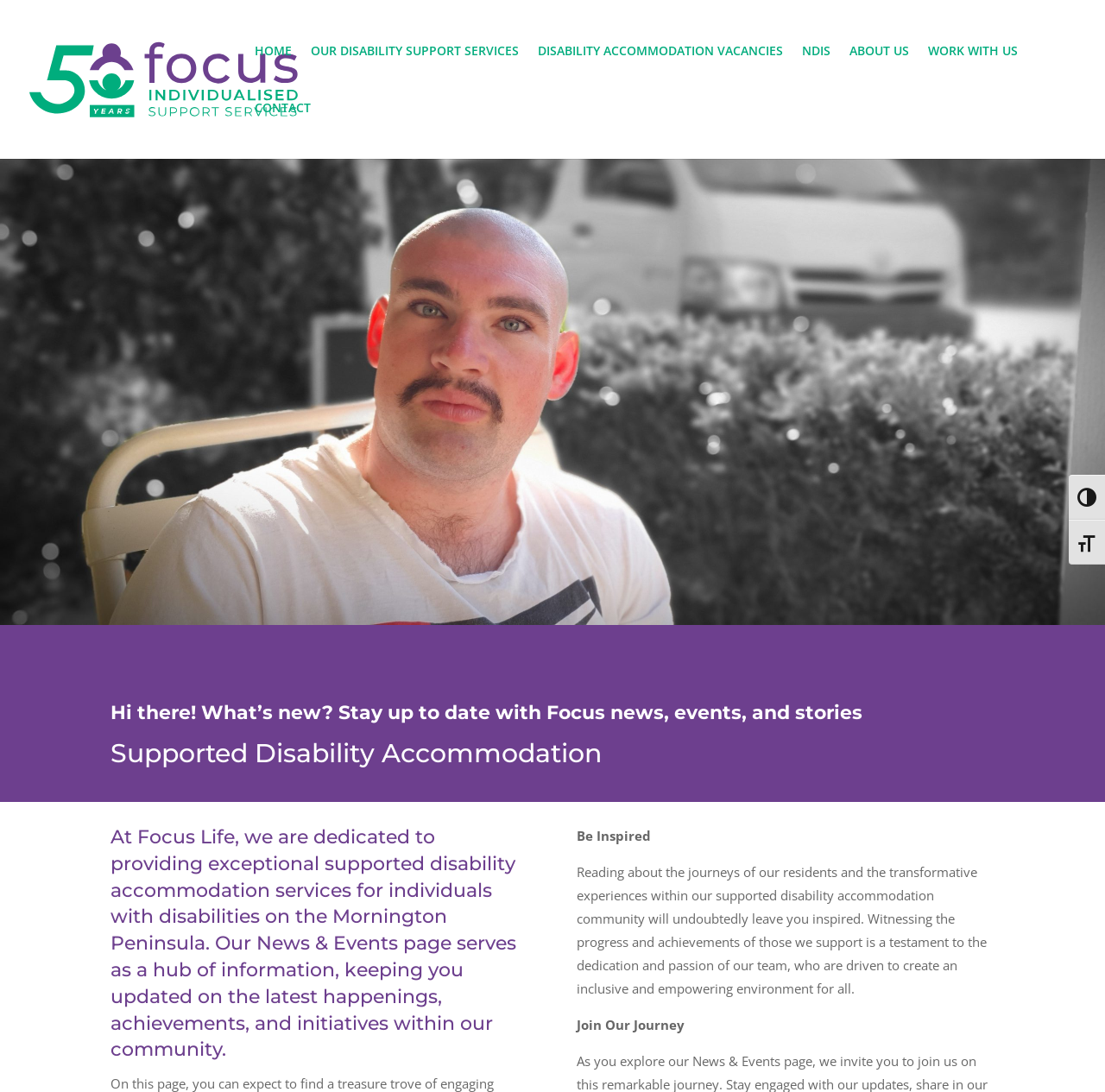Create an elaborate caption that covers all aspects of the webpage.

The webpage is about Focus Life, a leading provider of supported disability accommodation services. At the top right corner, there are two buttons, "Toggle High Contrast" and "Toggle Font size", which allow users to adjust the webpage's display settings. 

On the top left, there is a link to "Focus Life Individual Support service" accompanied by an image. Below this, there is a navigation menu with links to "HOME", "OUR DISABILITY SUPPORT SERVICES", "DISABILITY ACCOMMODATION VACANCIES", "NDIS", "ABOUT US", "WORK WITH US", and "CONTACT". 

The main content of the webpage is divided into sections. The first section has a heading "Hi there! What’s new? Stay up to date with Focus news, events, and stories" and is followed by a heading "Supported Disability Accommodation". 

Below this, there is a paragraph describing Focus Life's mission to provide exceptional supported disability accommodation services for individuals with disabilities on the Mornington Peninsula. The paragraph also explains the purpose of the News & Events page, which is to keep users updated on the latest happenings, achievements, and initiatives within the community.

On the right side of the webpage, there is an image that spans almost the entire height of the page. Below the image, there are three sections with headings "Be Inspired", "Reading about the journeys of our residents...", and "Join Our Journey". These sections appear to be promotional content, encouraging users to learn more about Focus Life's services and community.